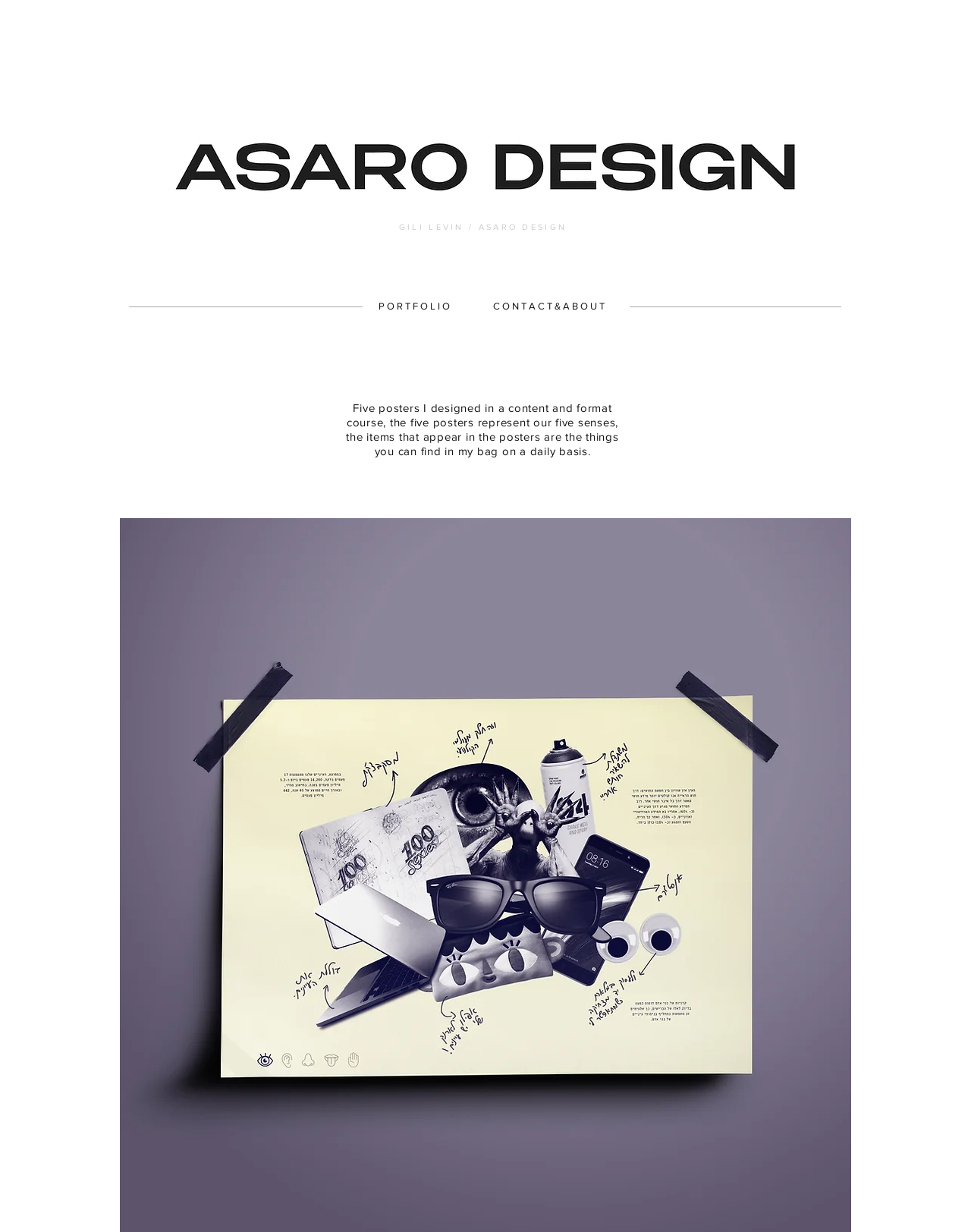What is the designer's name?
Provide a detailed and well-explained answer to the question.

The designer's name is mentioned in the heading element 'GILI LEVIN / ASARO DESIGN' which is located at the top of the webpage.